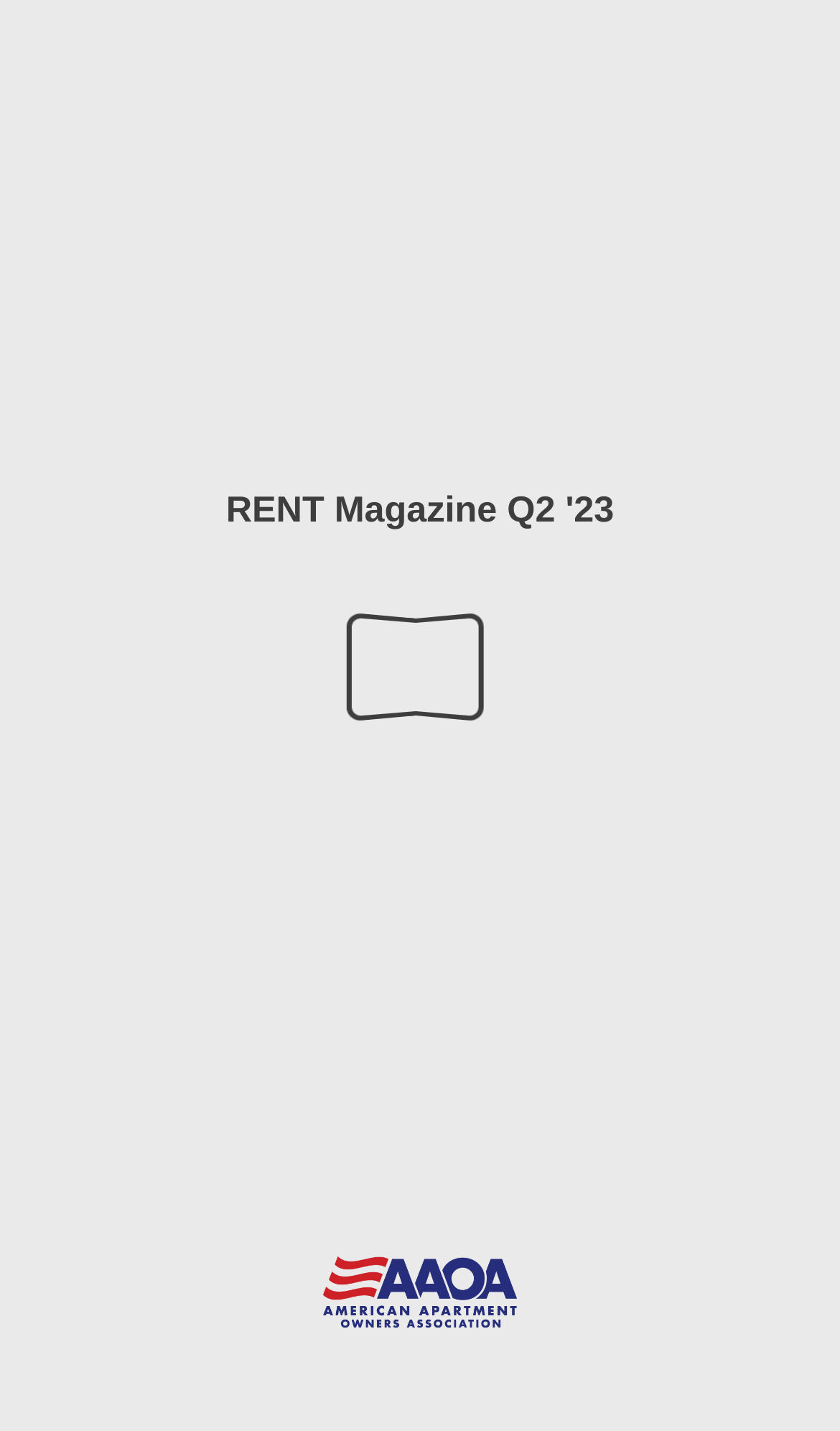Predict the bounding box of the UI element based on the description: "RENT Magazine Q2 '23". The coordinates should be four float numbers between 0 and 1, formatted as [left, top, right, bottom].

[0.113, 0.0, 0.887, 0.066]